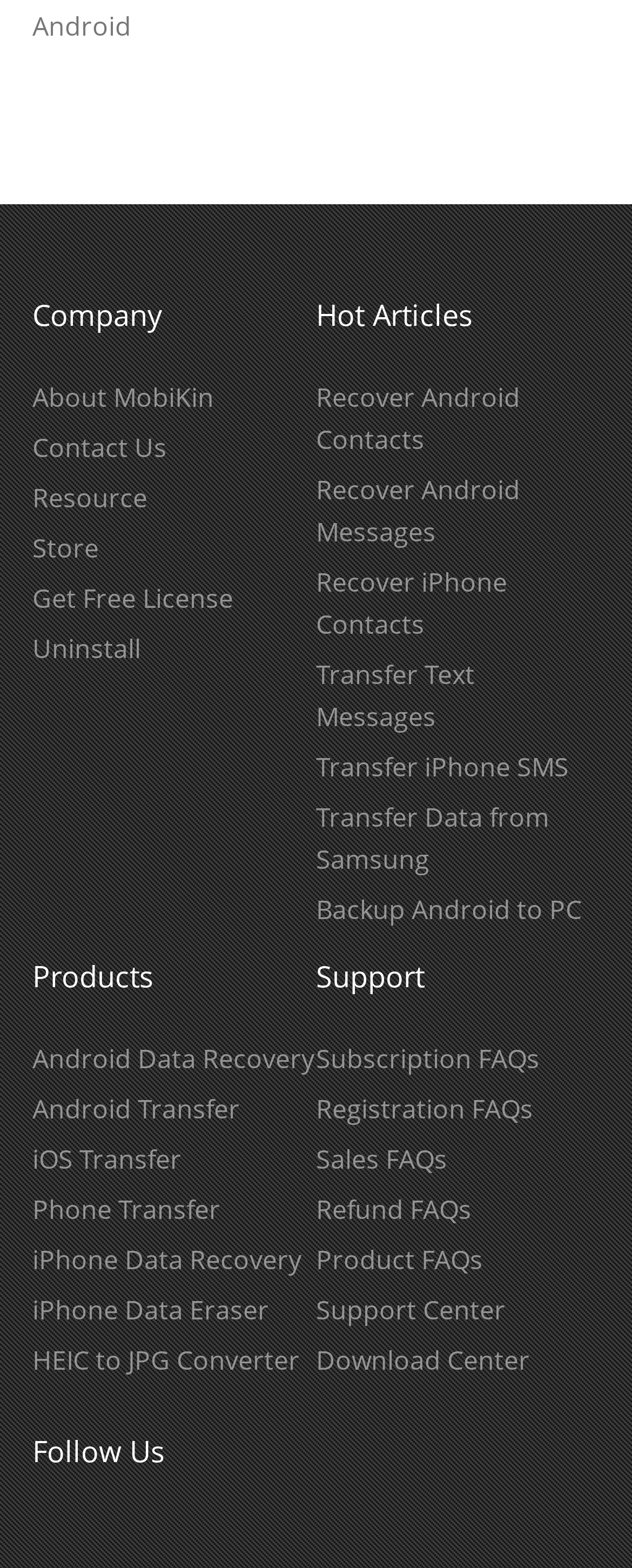What is the purpose of the 'Get Free License' link? Examine the screenshot and reply using just one word or a brief phrase.

To get a free license